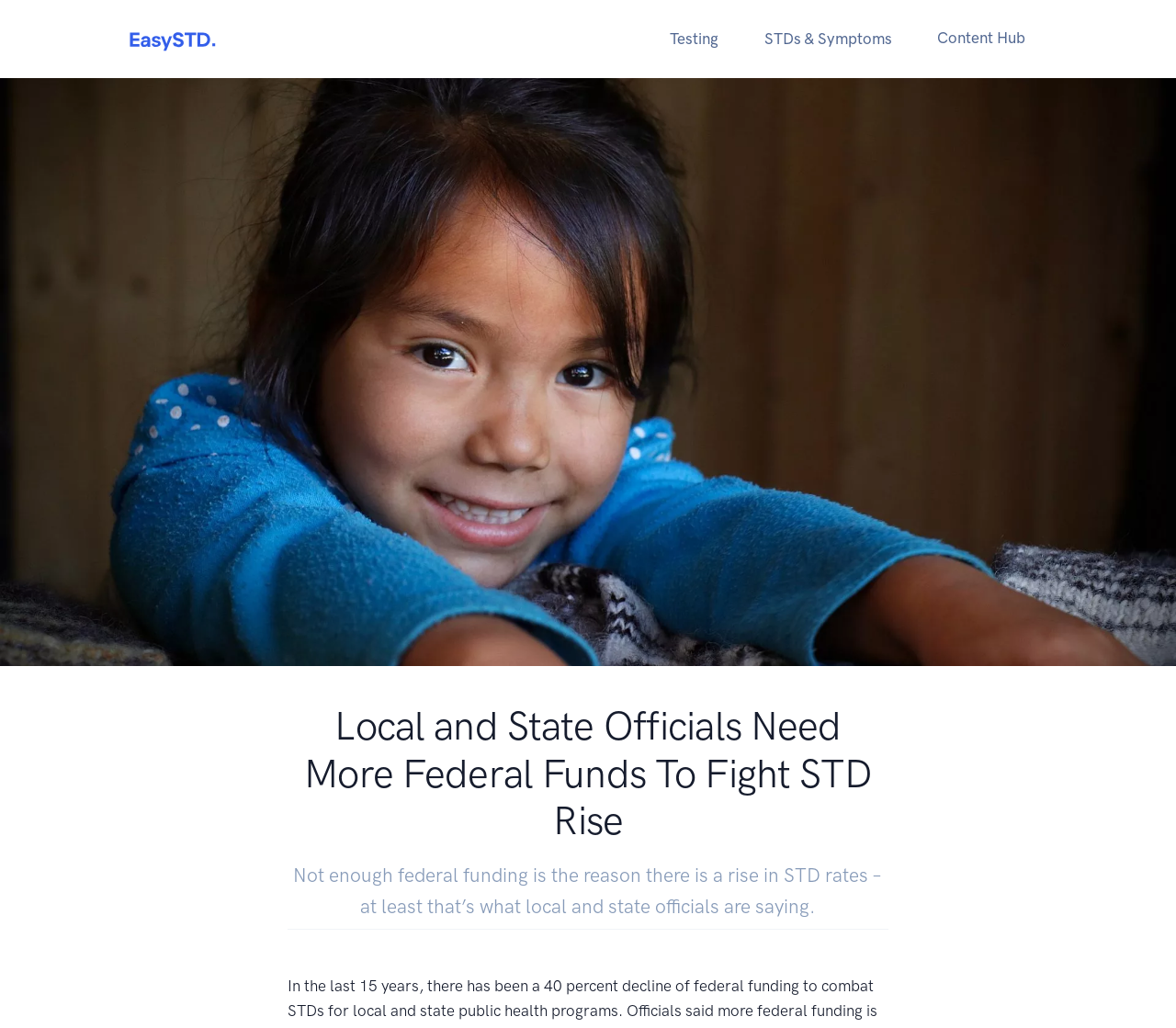How many buttons are in the top navigation menu?
From the screenshot, provide a brief answer in one word or phrase.

2